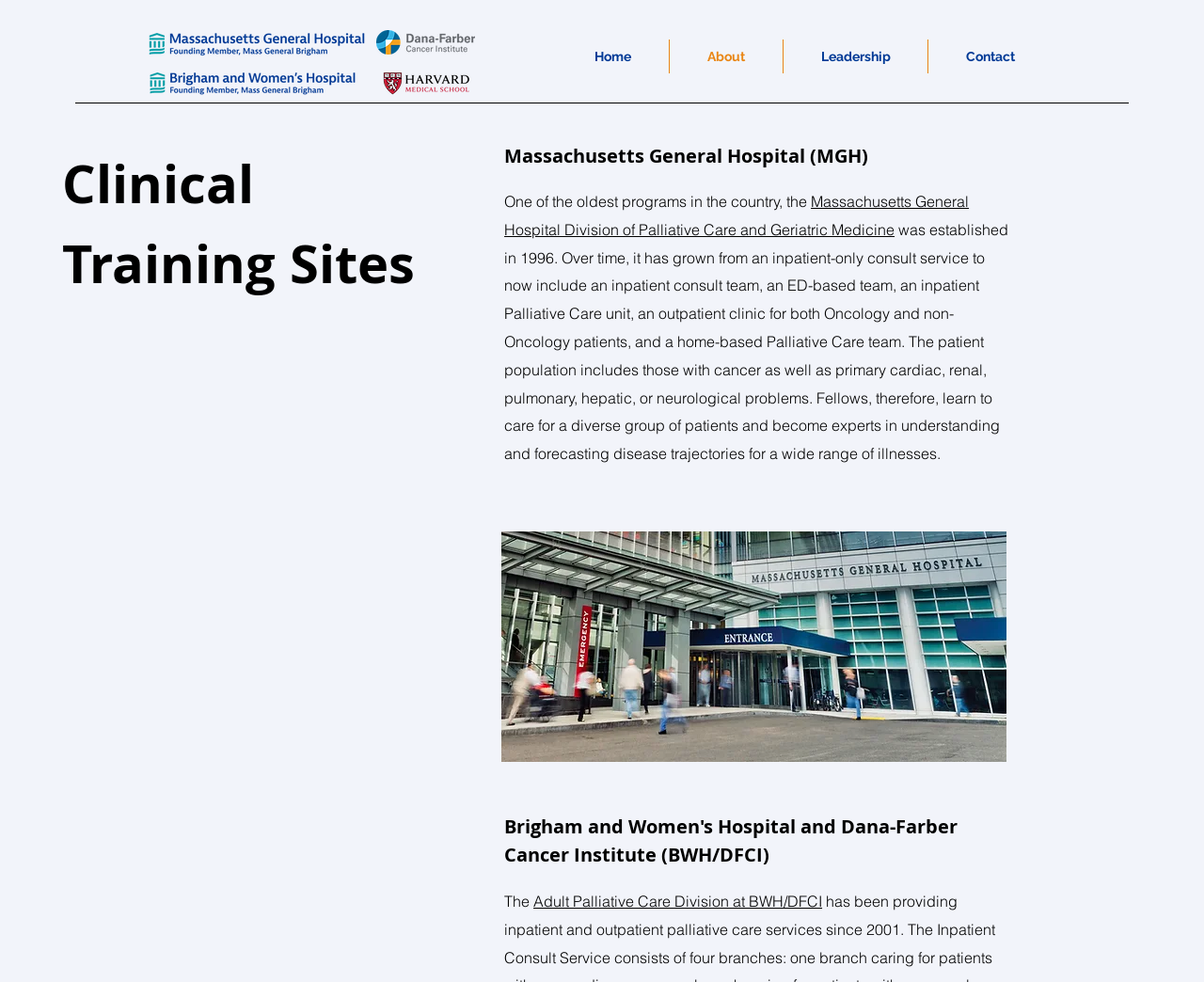Using the information in the image, give a detailed answer to the following question: How many teams are mentioned at MGH?

I counted the number of teams mentioned in the description of MGH, which are 'an inpatient consult team', 'an ED-based team', 'an inpatient Palliative Care unit', 'an outpatient clinic for both Oncology and non-Oncology patients', and 'a home-based Palliative Care team'.